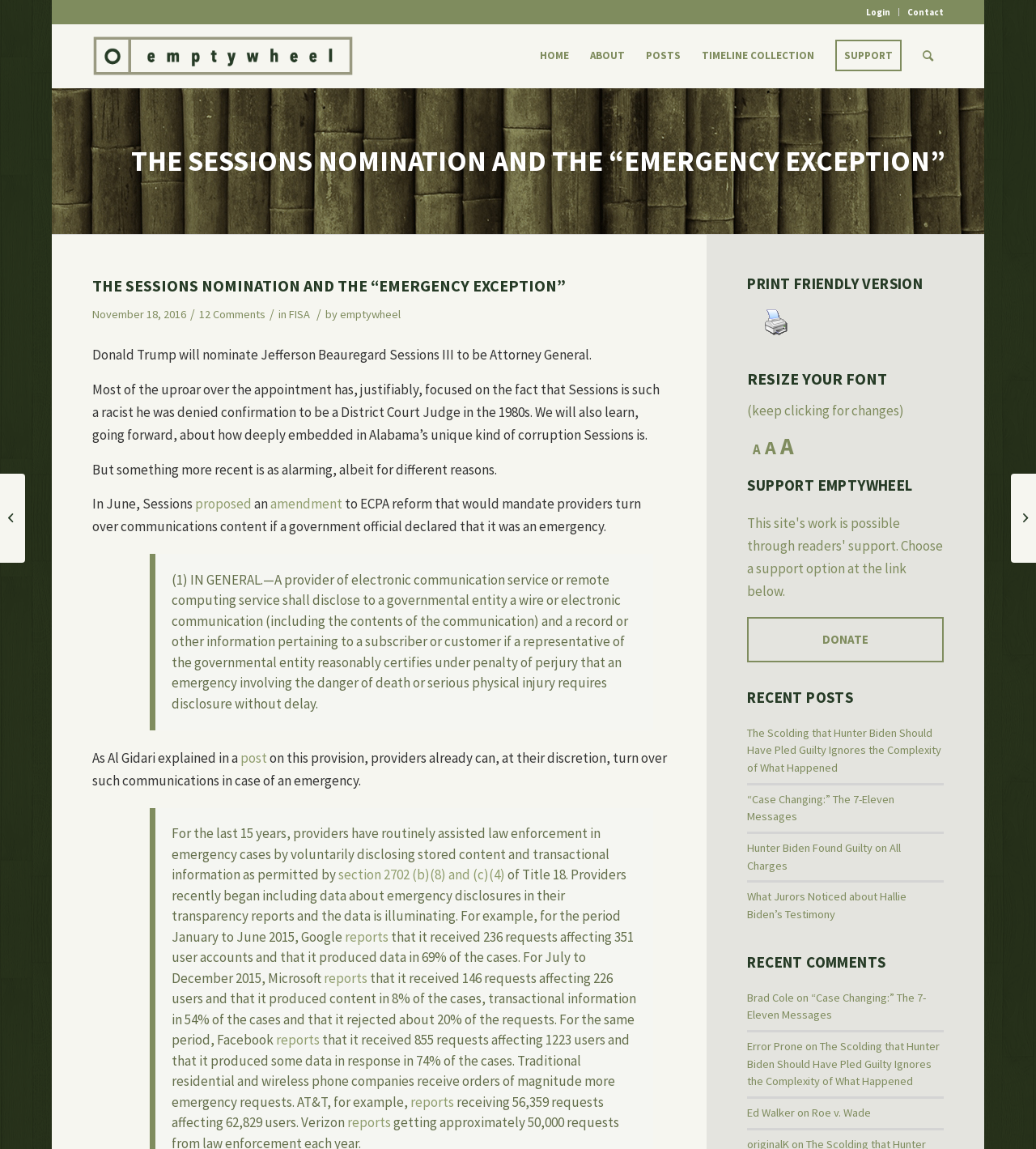Locate the bounding box coordinates of the segment that needs to be clicked to meet this instruction: "Click on the 'SUPPORT' link".

[0.796, 0.02, 0.88, 0.077]